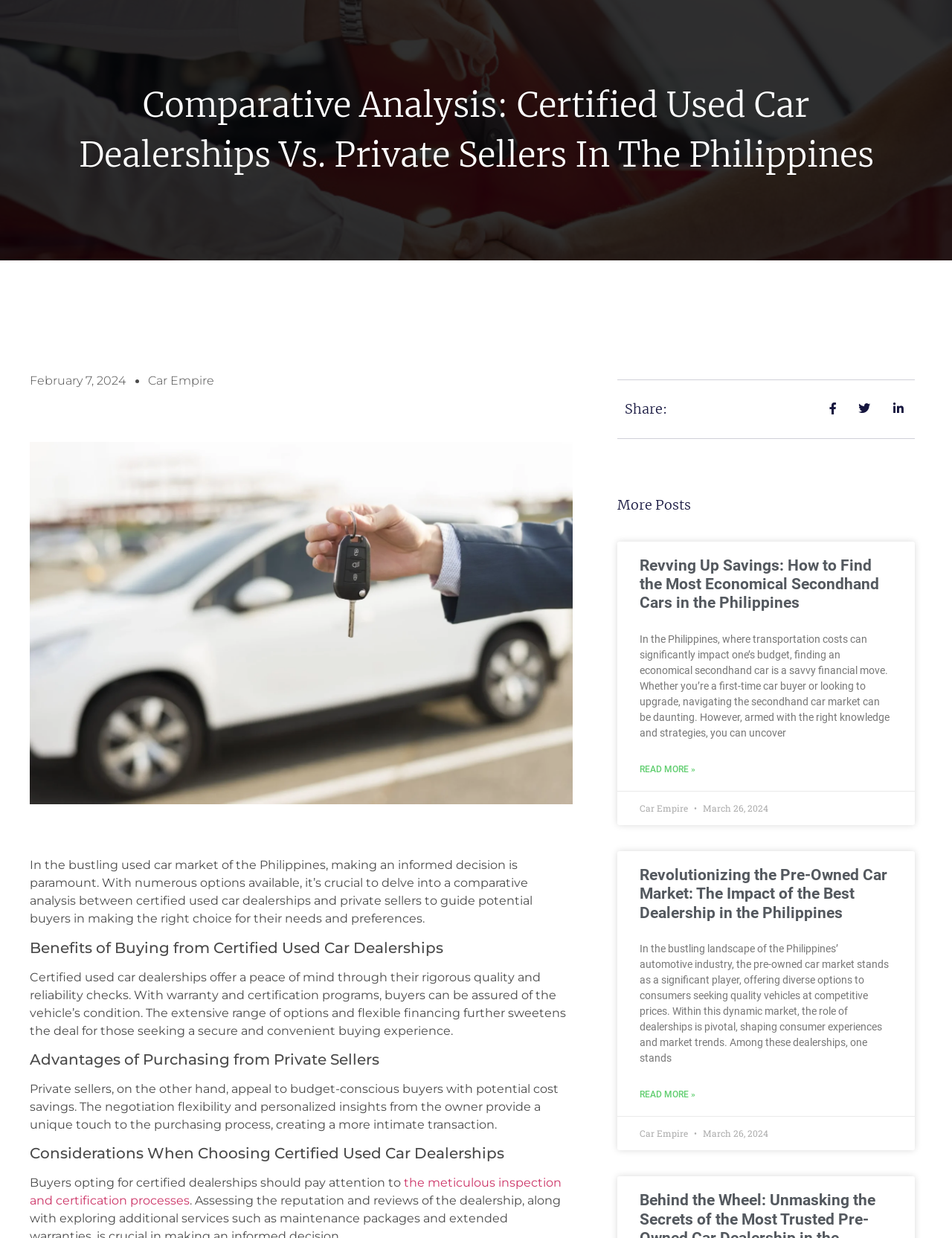Refer to the screenshot and give an in-depth answer to this question: What should buyers pay attention to when choosing certified used car dealerships?

According to the webpage, buyers opting for certified dealerships should pay attention to the meticulous inspection and certification processes, ensuring a secure and convenient buying experience.